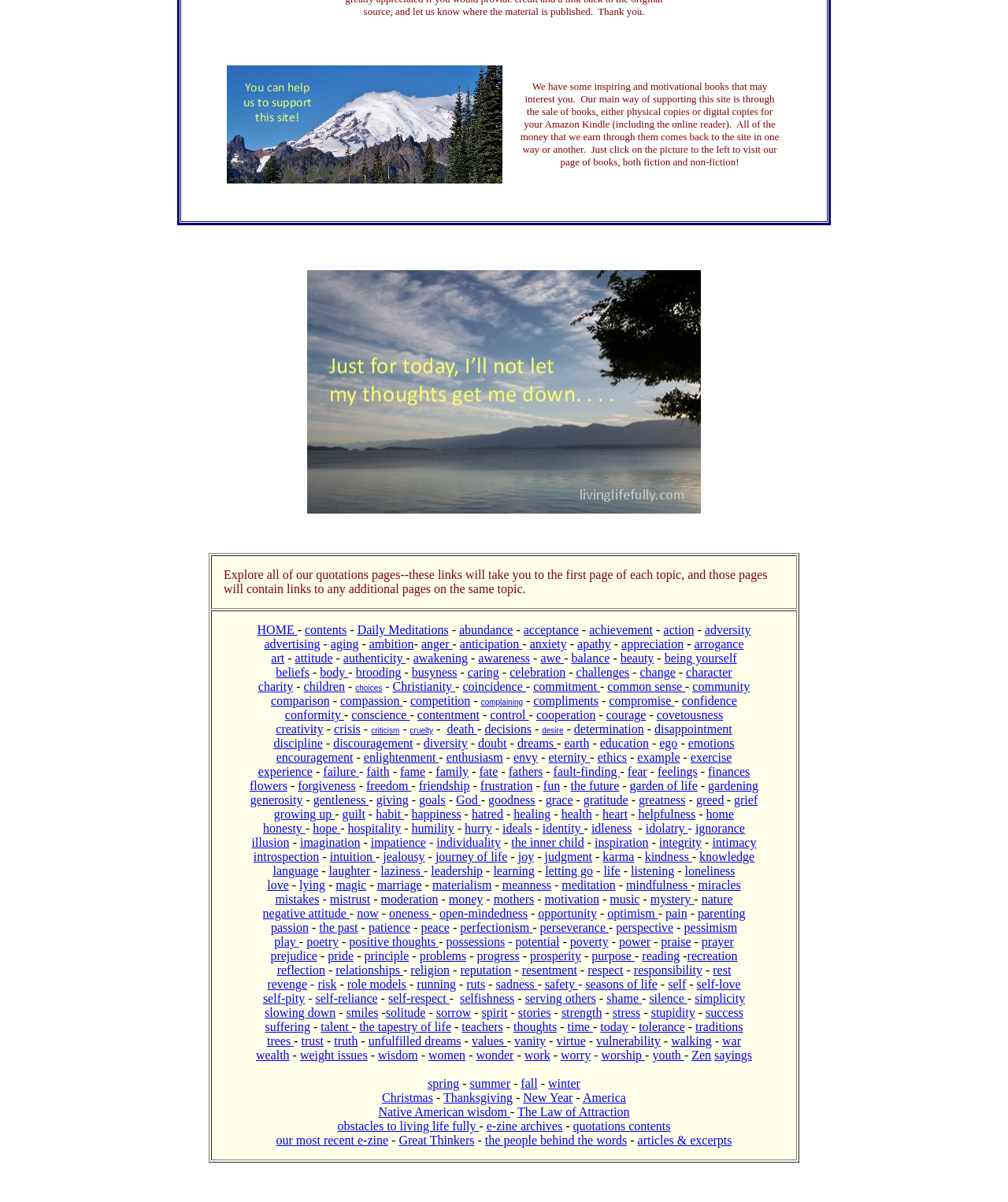From the given element description: "journey of life", find the bounding box for the UI element. Provide the coordinates as four float numbers between 0 and 1, in the order [left, top, right, bottom].

[0.432, 0.707, 0.503, 0.718]